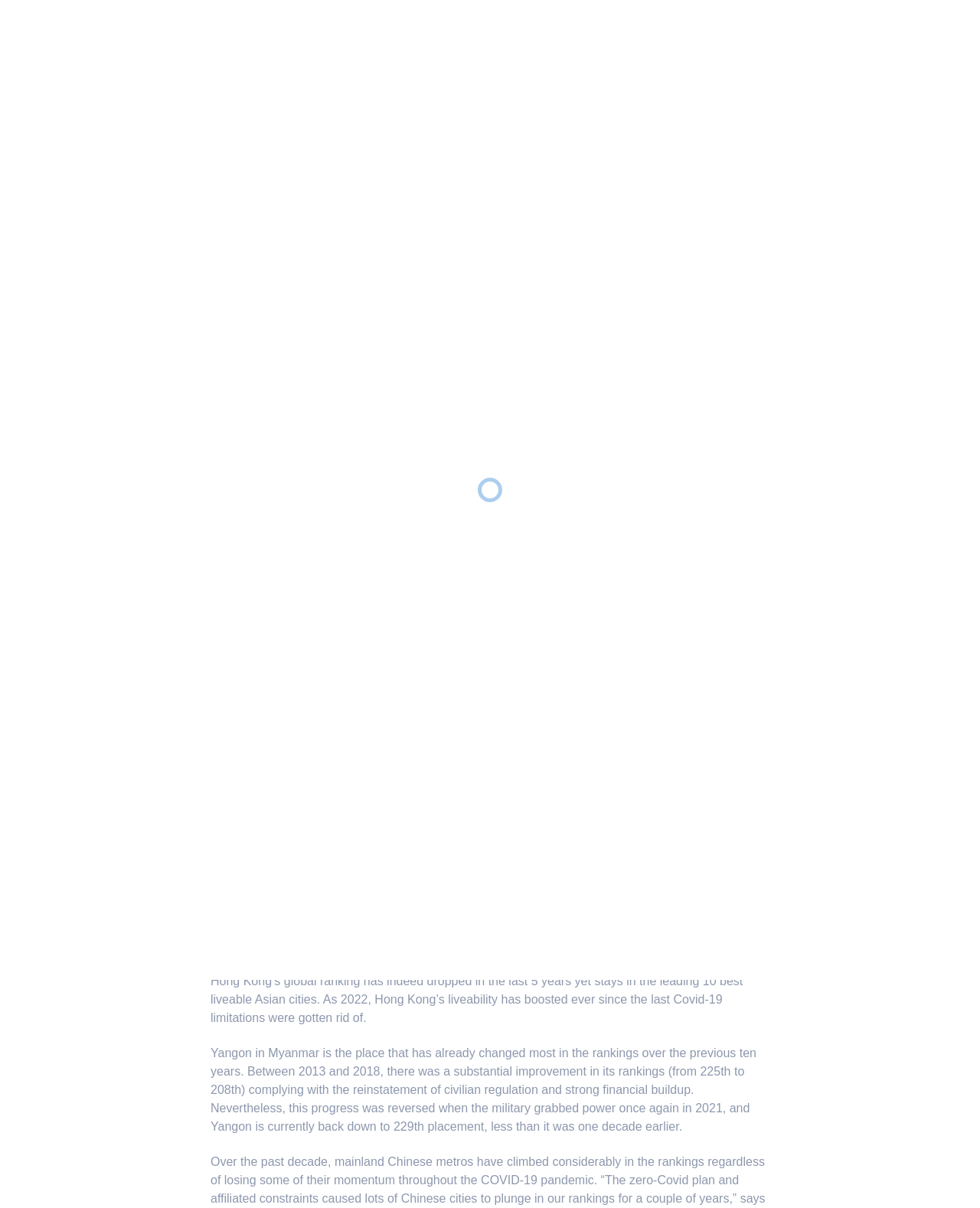What is the purpose of ECA's Location Rankings?
Could you answer the question in a detailed manner, providing as much information as possible?

The purpose of ECA's Location Rankings can be found in the text 'ECA’s Location Rankings evaluate metropolitan areas globally to analyze the overall state of living for expats in over 500 areas across the globe.' which is located in the article on the webpage.